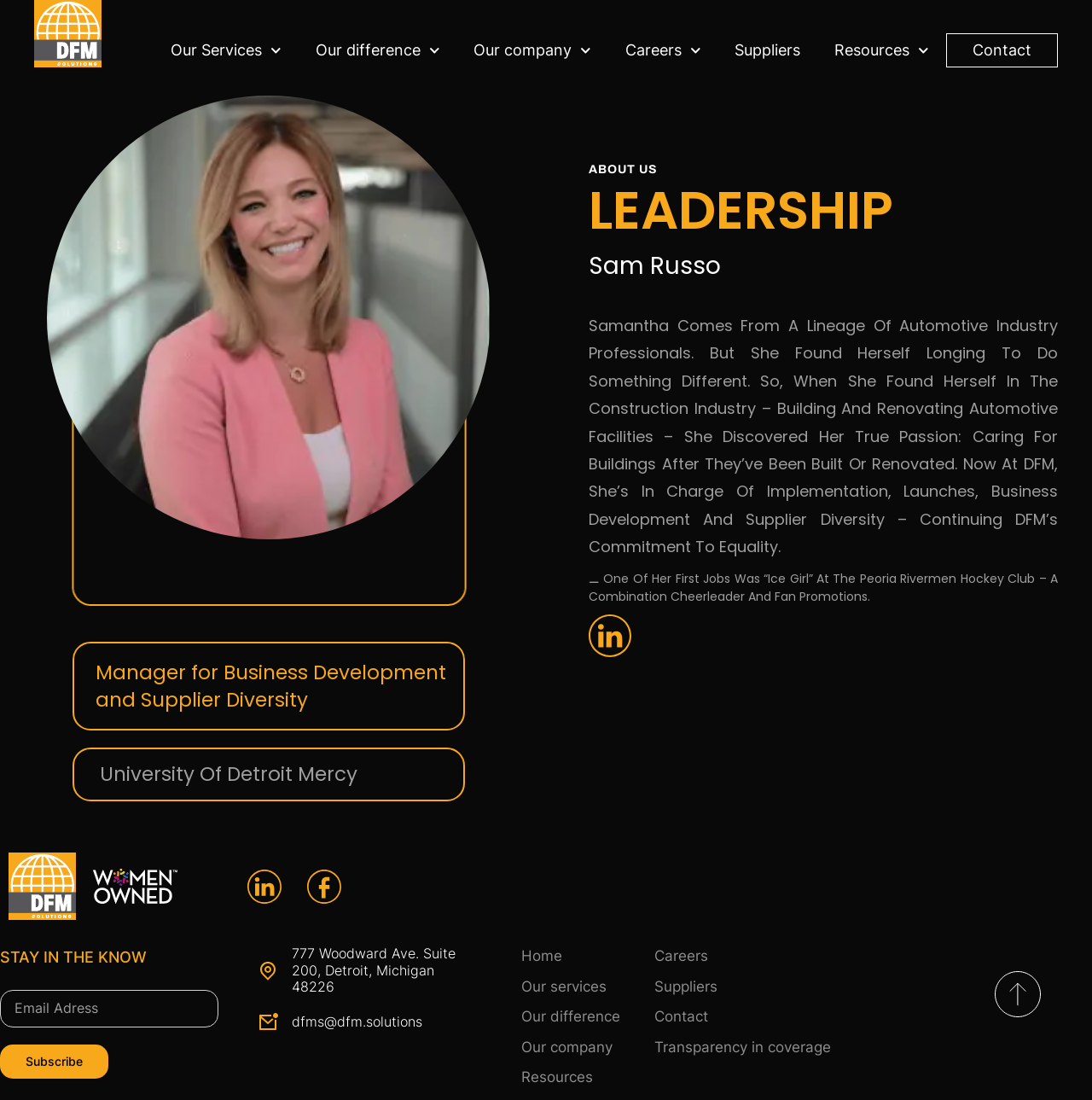Please provide a comprehensive response to the question below by analyzing the image: 
What is the main topic of the 'ABOUT US' section?

I found this answer by looking at the heading element with the text 'ABOUT US' and its associated content, which is about Sam Russo.